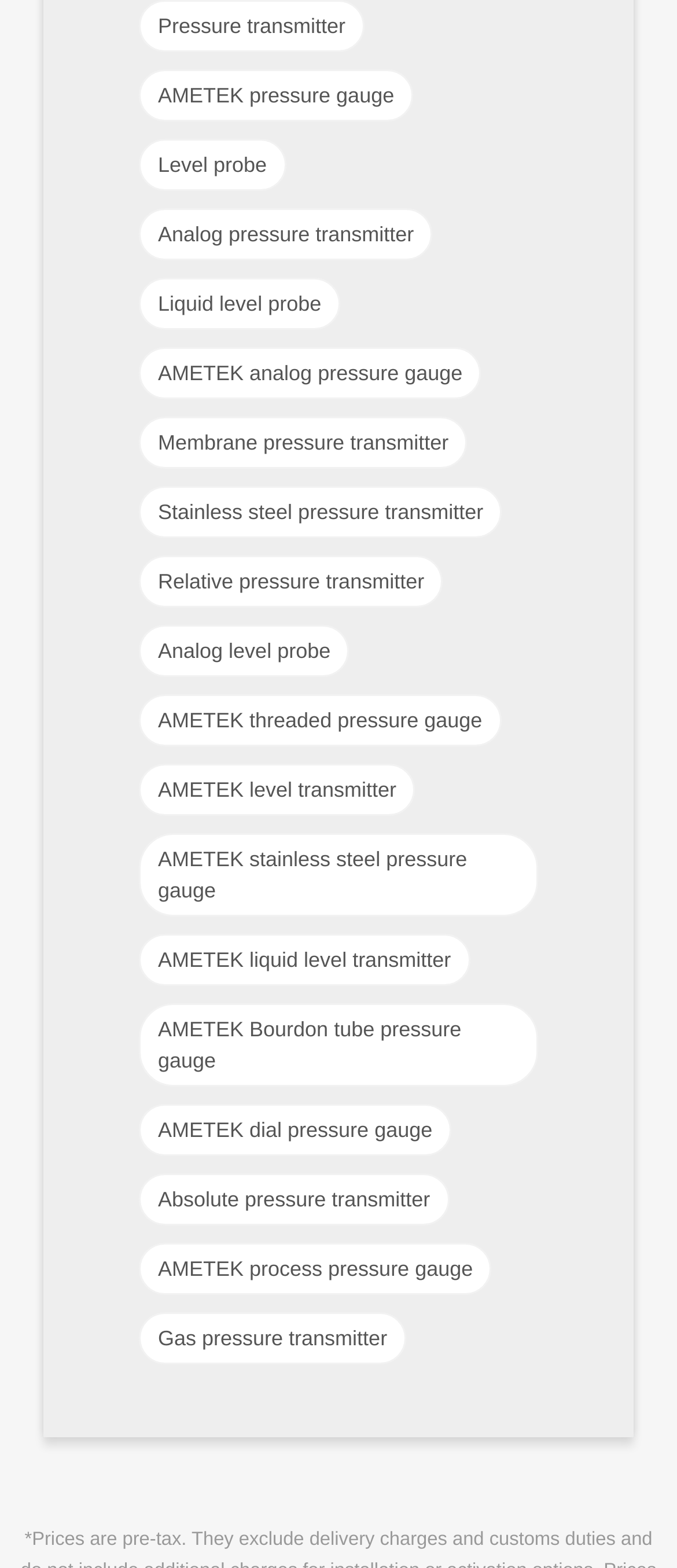Bounding box coordinates must be specified in the format (top-left x, top-left y, bottom-right x, bottom-right y). All values should be floating point numbers between 0 and 1. What are the bounding box coordinates of the UI element described as: AMETEK level transmitter

[0.205, 0.487, 0.614, 0.52]